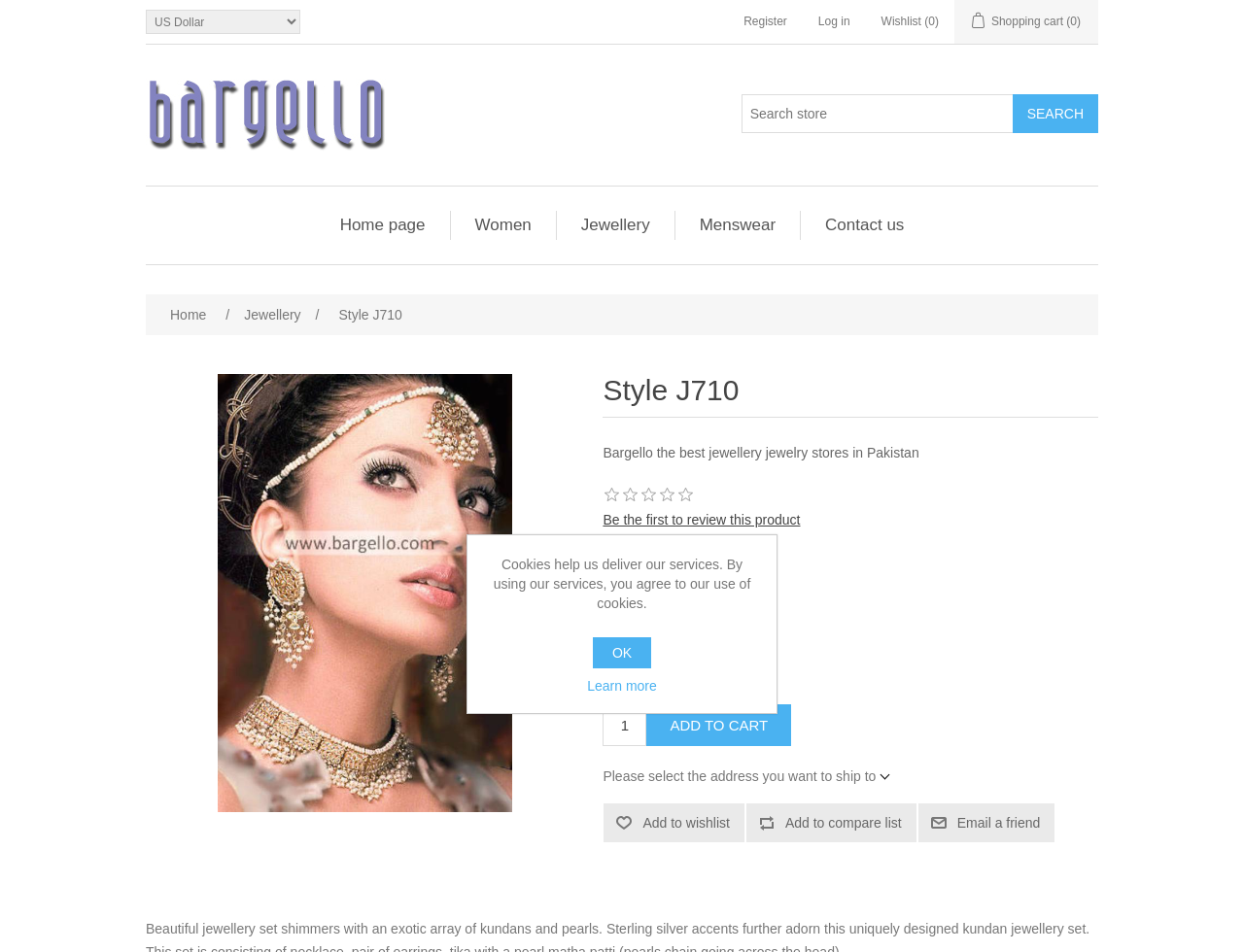Please determine the bounding box coordinates for the UI element described here. Use the format (top-left x, top-left y, bottom-right x, bottom-right y) with values bounded between 0 and 1: Women

[0.374, 0.221, 0.435, 0.252]